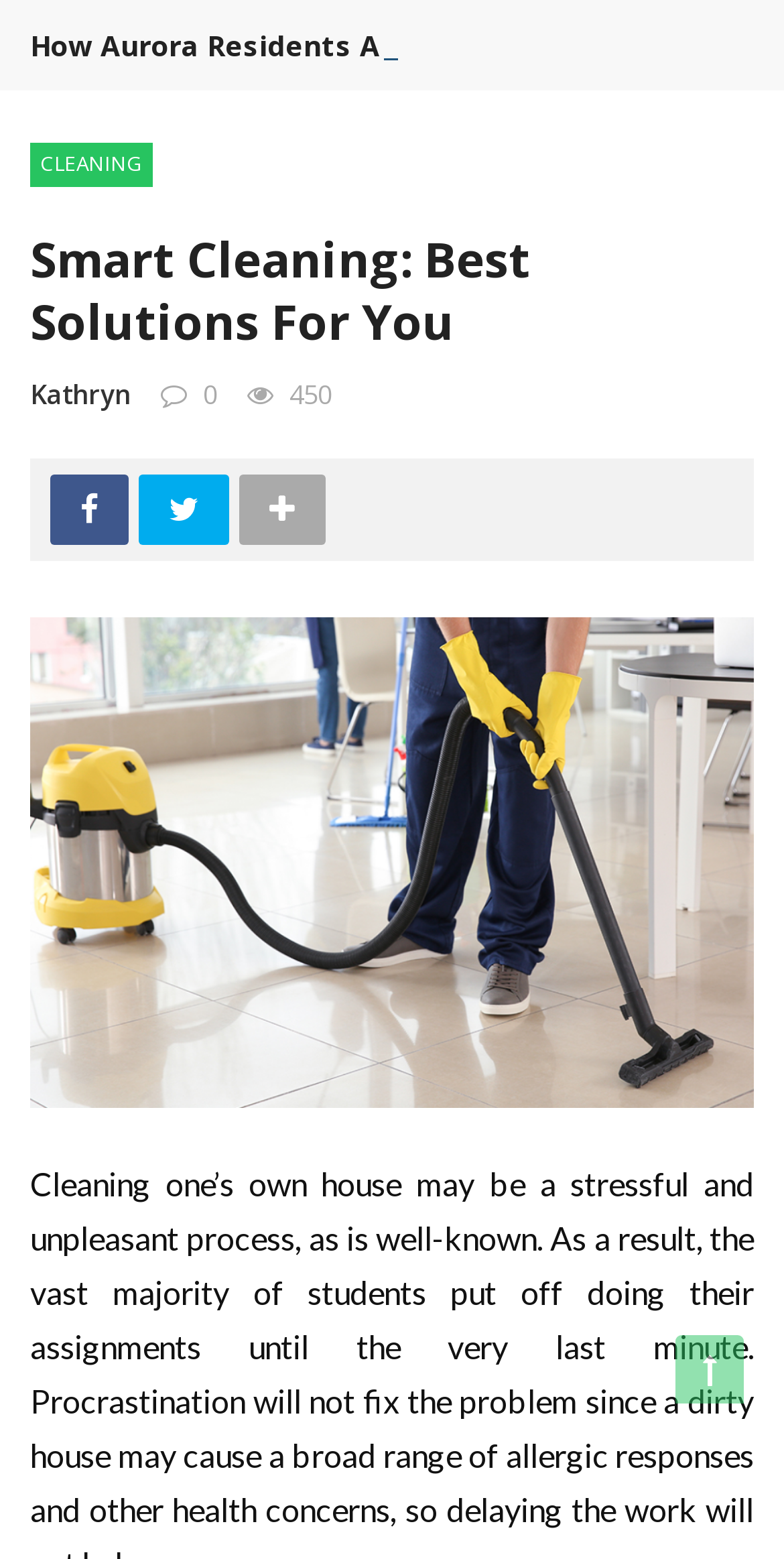Extract the primary heading text from the webpage.

Smart Cleaning: Best Solutions For You